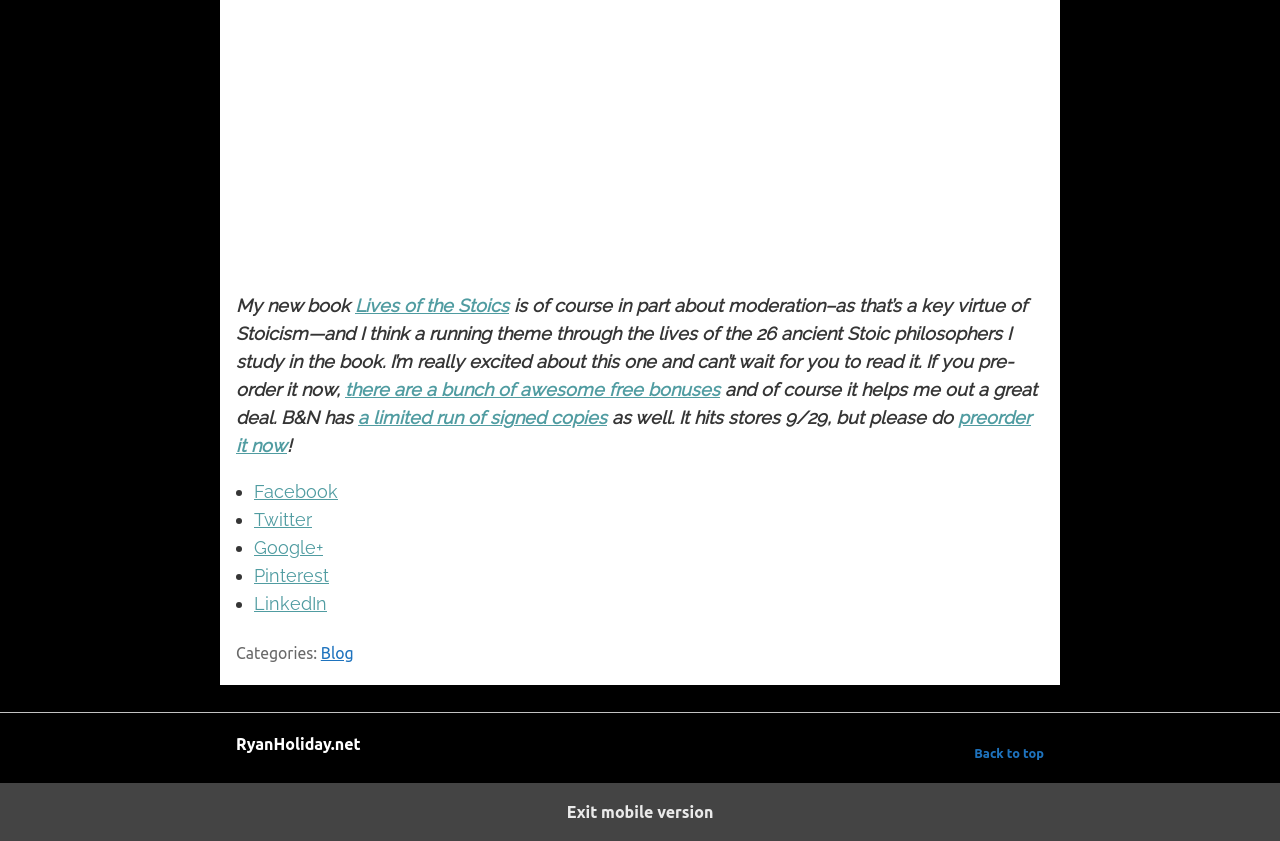Determine the bounding box for the UI element described here: "Blog".

[0.251, 0.765, 0.276, 0.787]